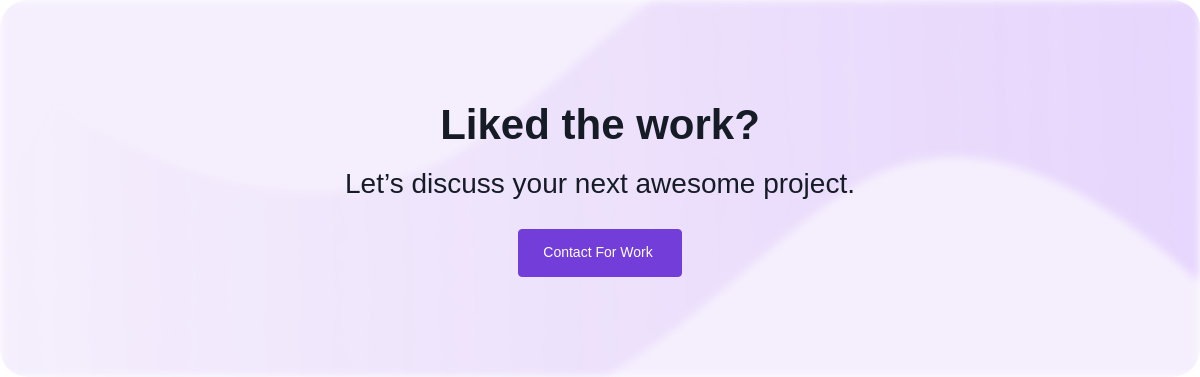Give a meticulous account of what the image depicts.

The image showcases a visually appealing banner with a light purple gradient background. At the center, bold text reads "Liked the work?" inviting viewers to engage further. Beneath this, a motivating message states, "Let’s discuss your next awesome project," encouraging collaboration and communication. A prominent button labeled "Contact For Work" is positioned below the text, designed in a contrasting purple color, easily drawing attention and facilitating immediate action for potential clients or partners seeking to discuss projects. The overall aesthetic conveys a sense of professionalism and approachability, making it an effective call to action for Aerialblitz Consultancy Services.